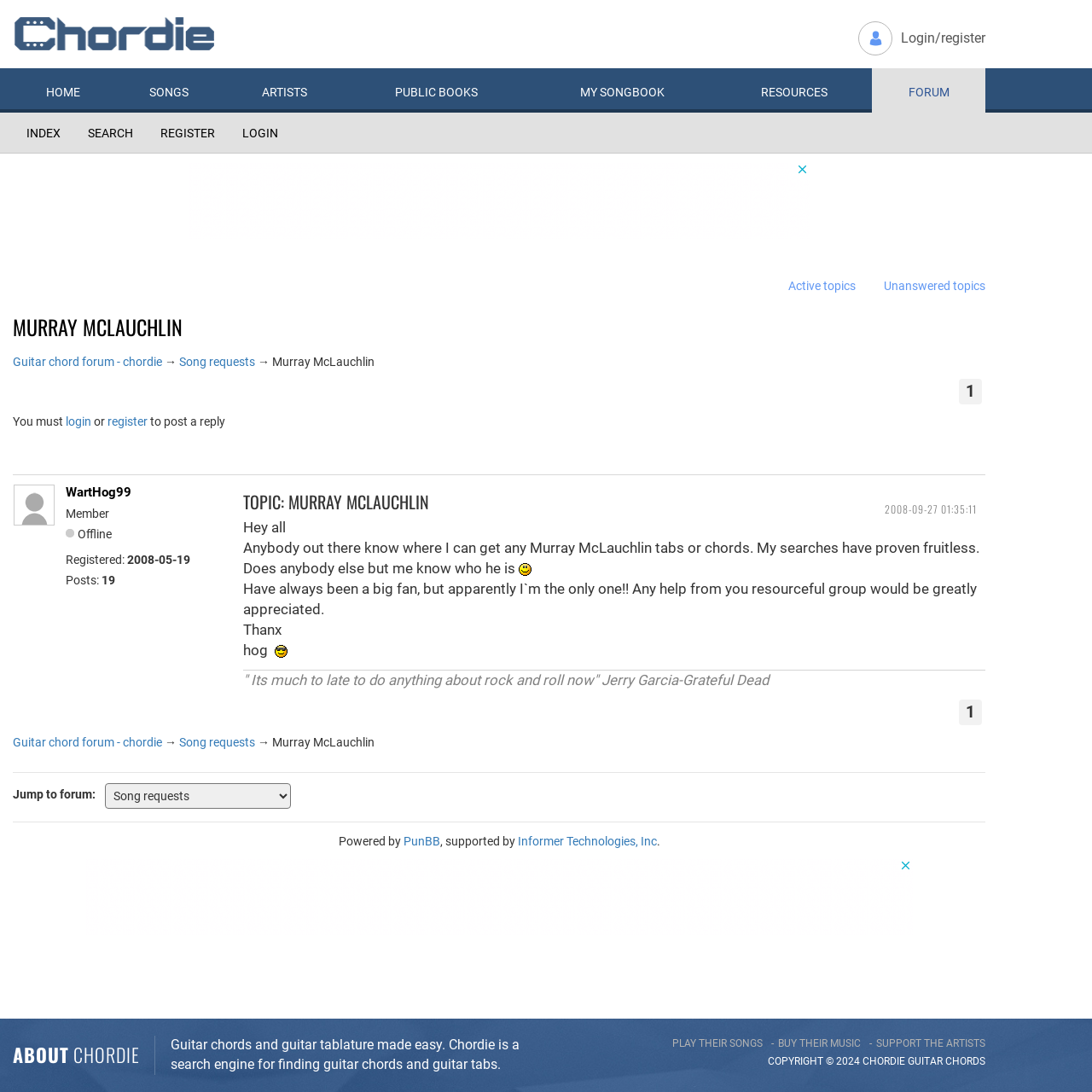Determine the bounding box coordinates of the section I need to click to execute the following instruction: "Click on the 'SONGS' link". Provide the coordinates as four float numbers between 0 and 1, i.e., [left, top, right, bottom].

[0.105, 0.062, 0.205, 0.103]